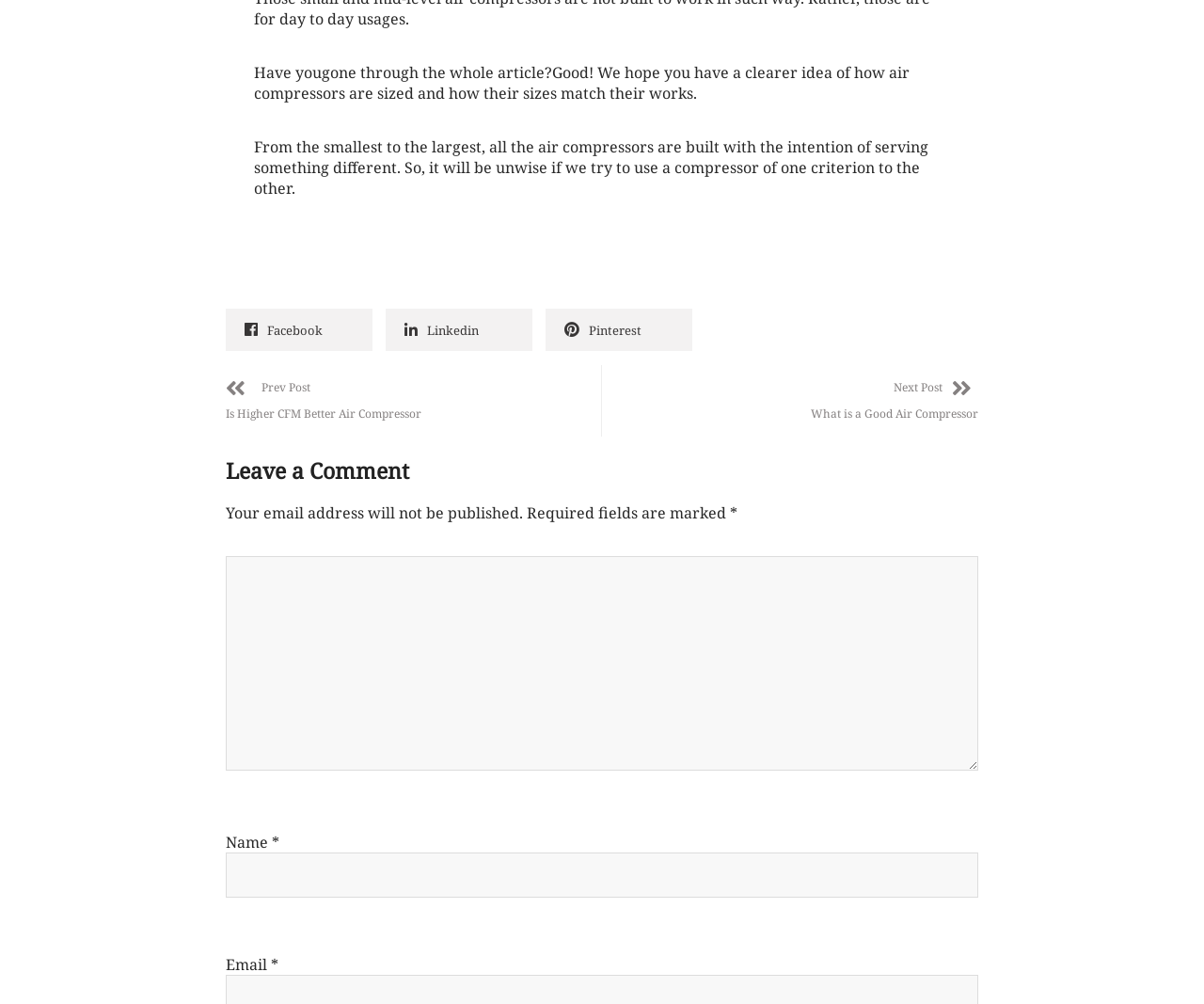From the given element description: "parent_node: Name * name="author"", find the bounding box for the UI element. Provide the coordinates as four float numbers between 0 and 1, in the order [left, top, right, bottom].

[0.188, 0.849, 0.812, 0.894]